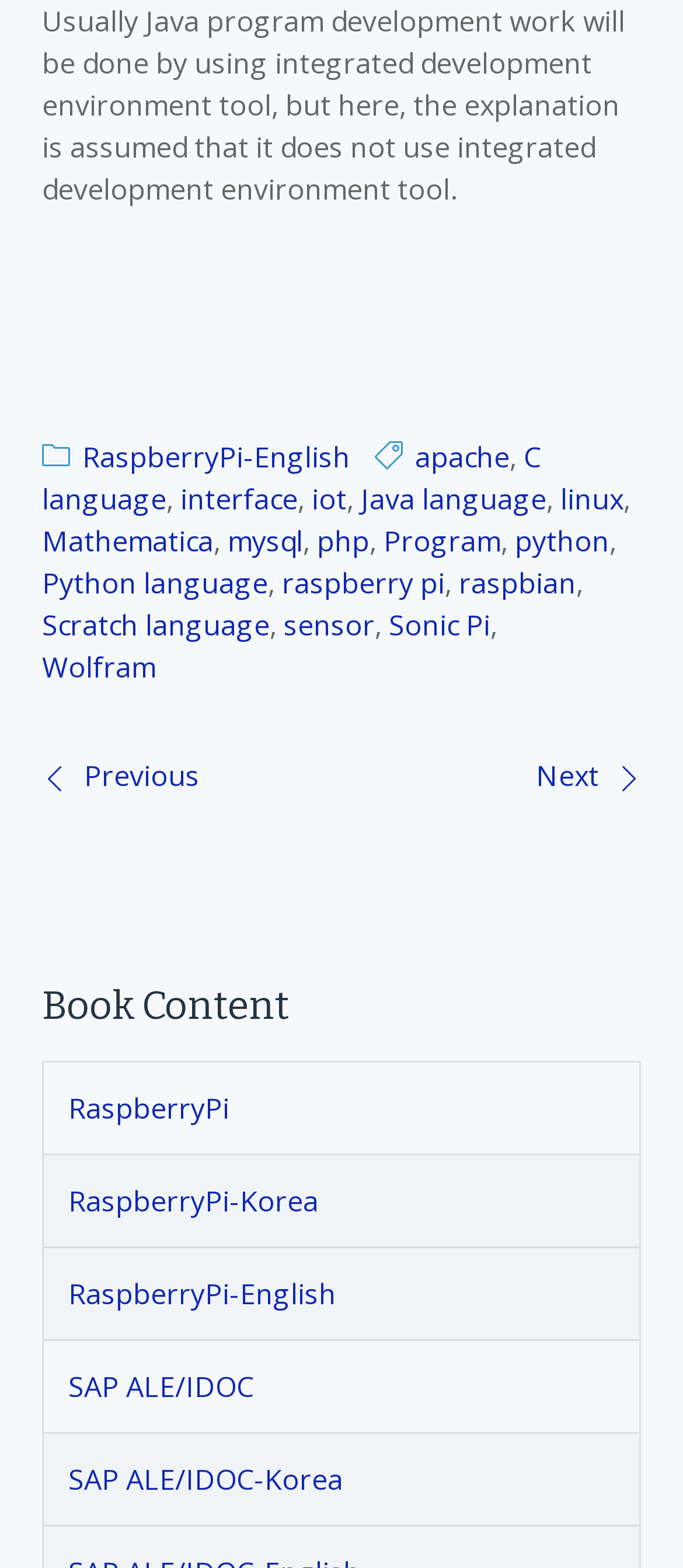Determine the bounding box coordinates of the clickable element to achieve the following action: 'Visit the RaspberryPi-Korea page'. Provide the coordinates as four float values between 0 and 1, formatted as [left, top, right, bottom].

[0.064, 0.736, 0.936, 0.796]